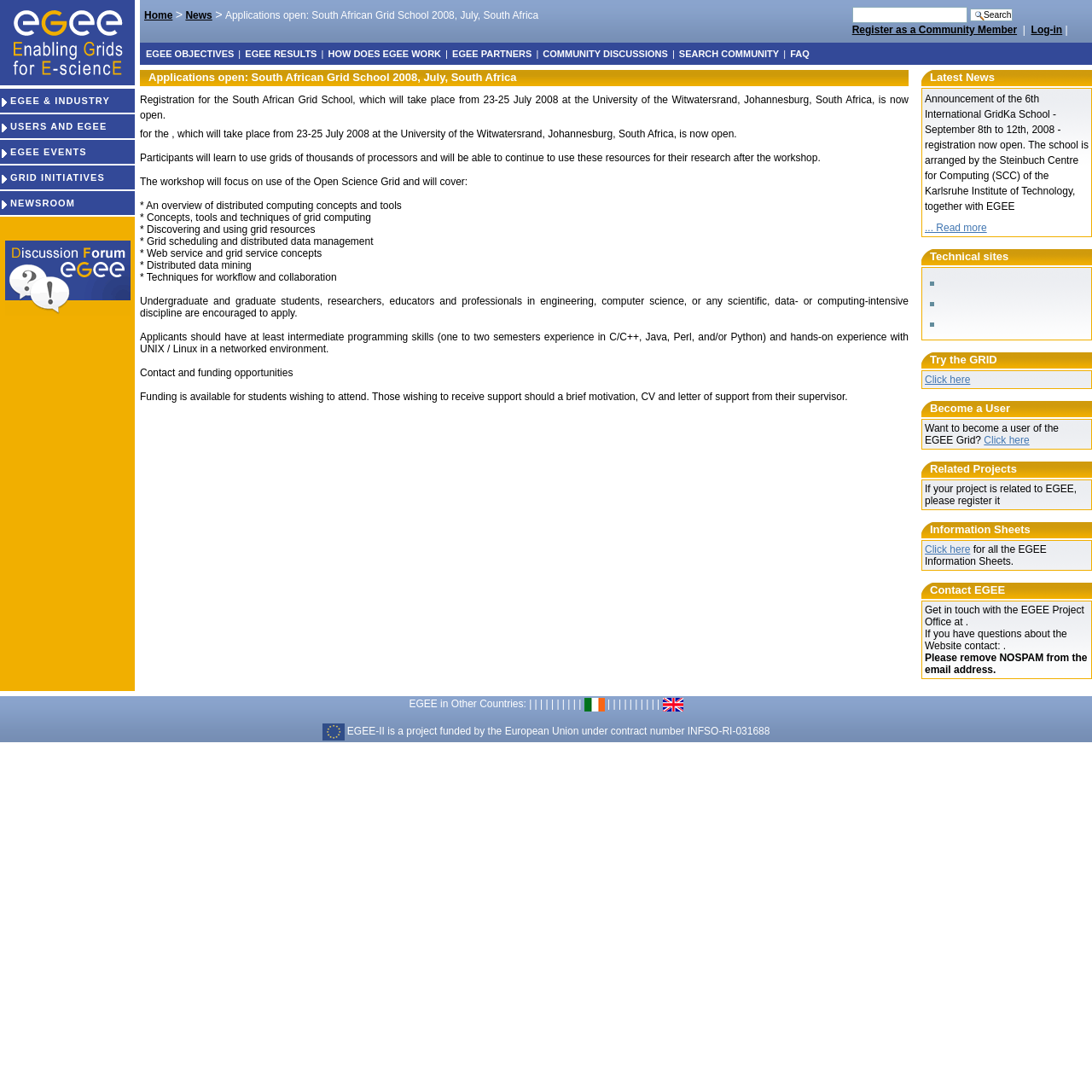Provide the bounding box coordinates for the specified HTML element described in this description: "News". The coordinates should be four float numbers ranging from 0 to 1, in the format [left, top, right, bottom].

[0.17, 0.009, 0.194, 0.02]